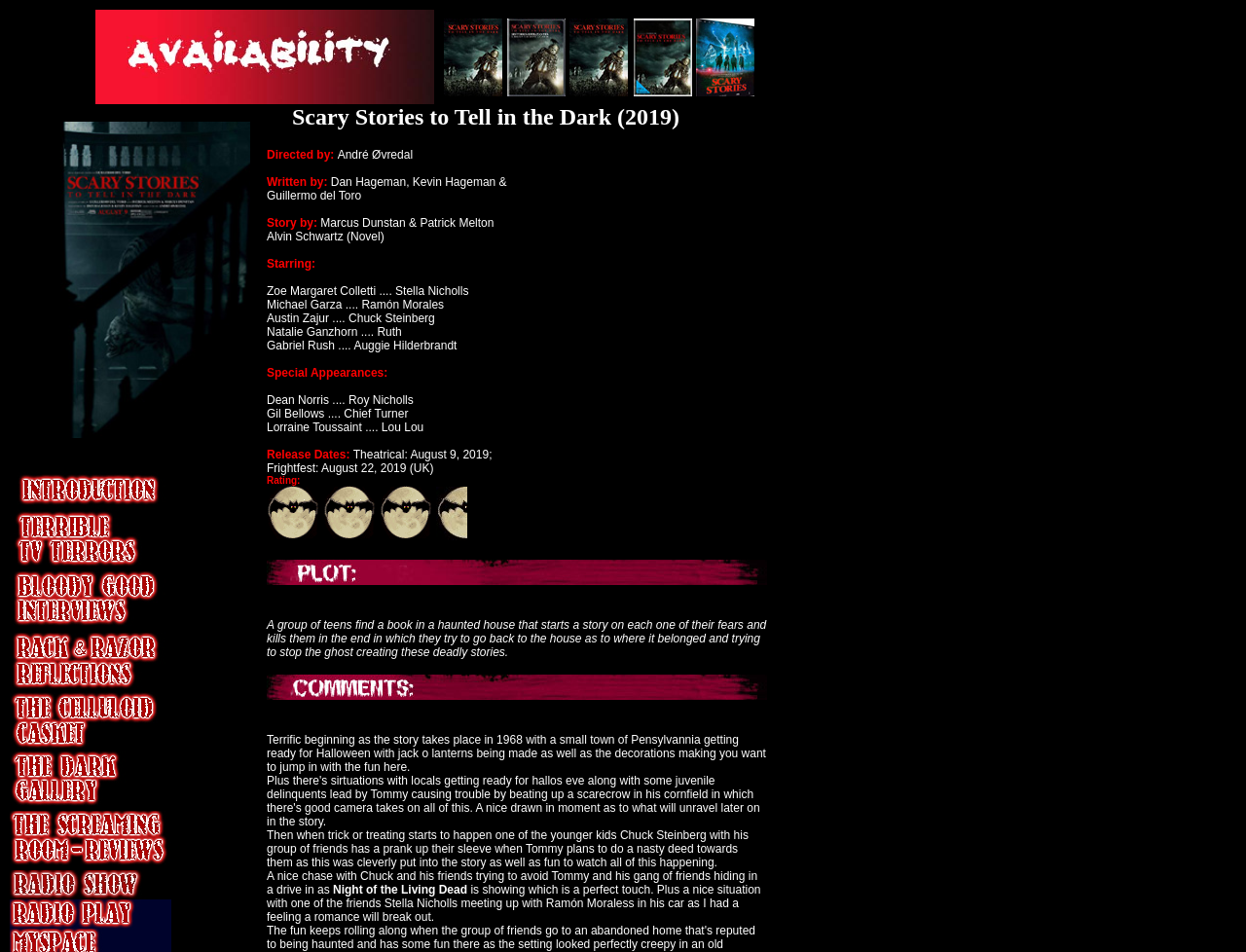Answer the following query with a single word or phrase:
What is the release date of the movie?

August 9, 2019